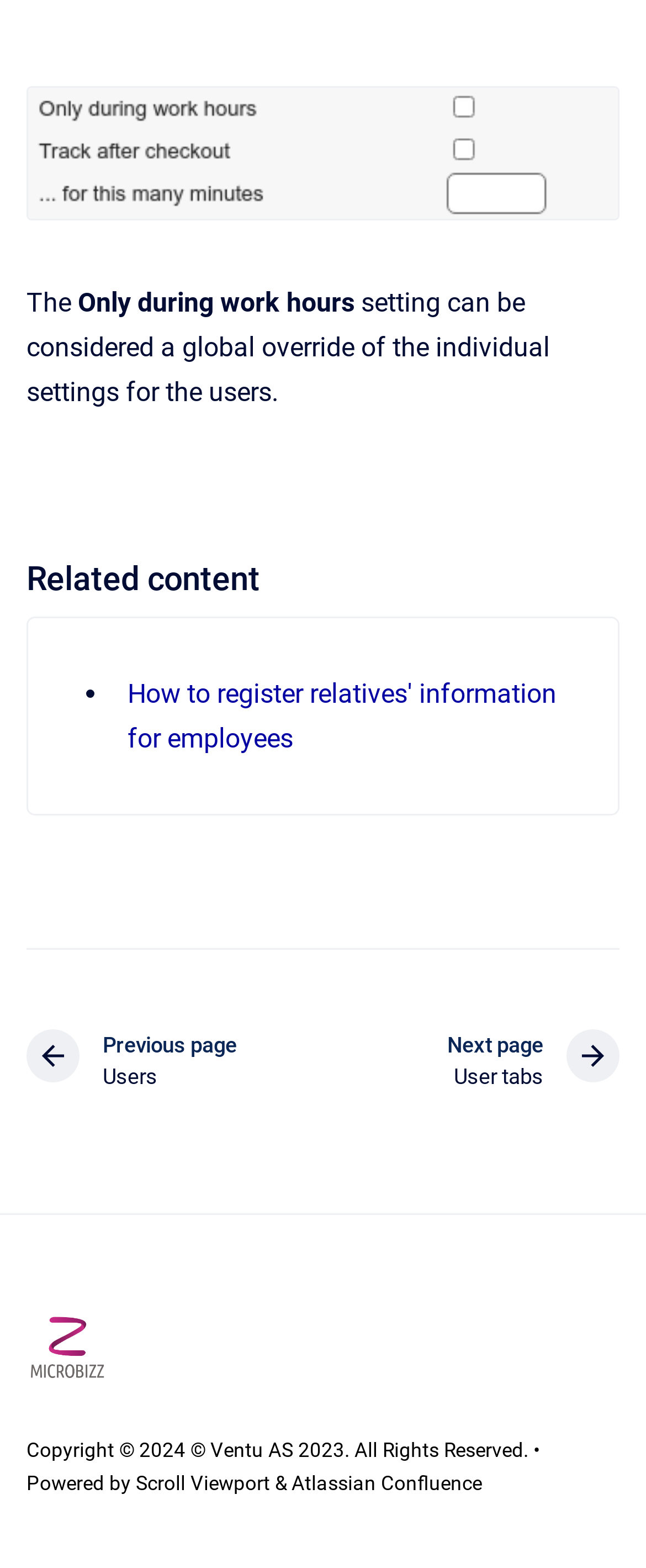Determine the bounding box coordinates in the format (top-left x, top-left y, bottom-right x, bottom-right y). Ensure all values are floating point numbers between 0 and 1. Identify the bounding box of the UI element described by: Next page : User tabs

[0.692, 0.656, 0.959, 0.698]